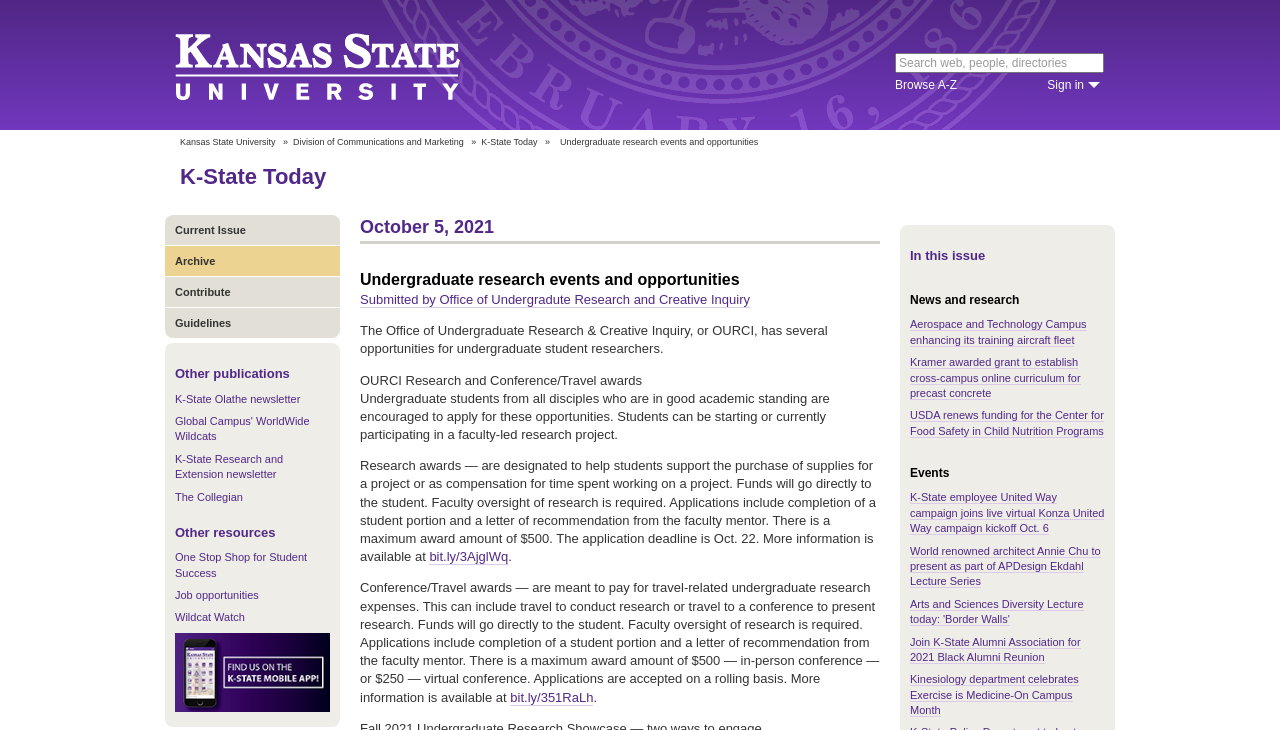Locate the bounding box coordinates of the element that should be clicked to execute the following instruction: "Fill in the 'First name' input field".

None